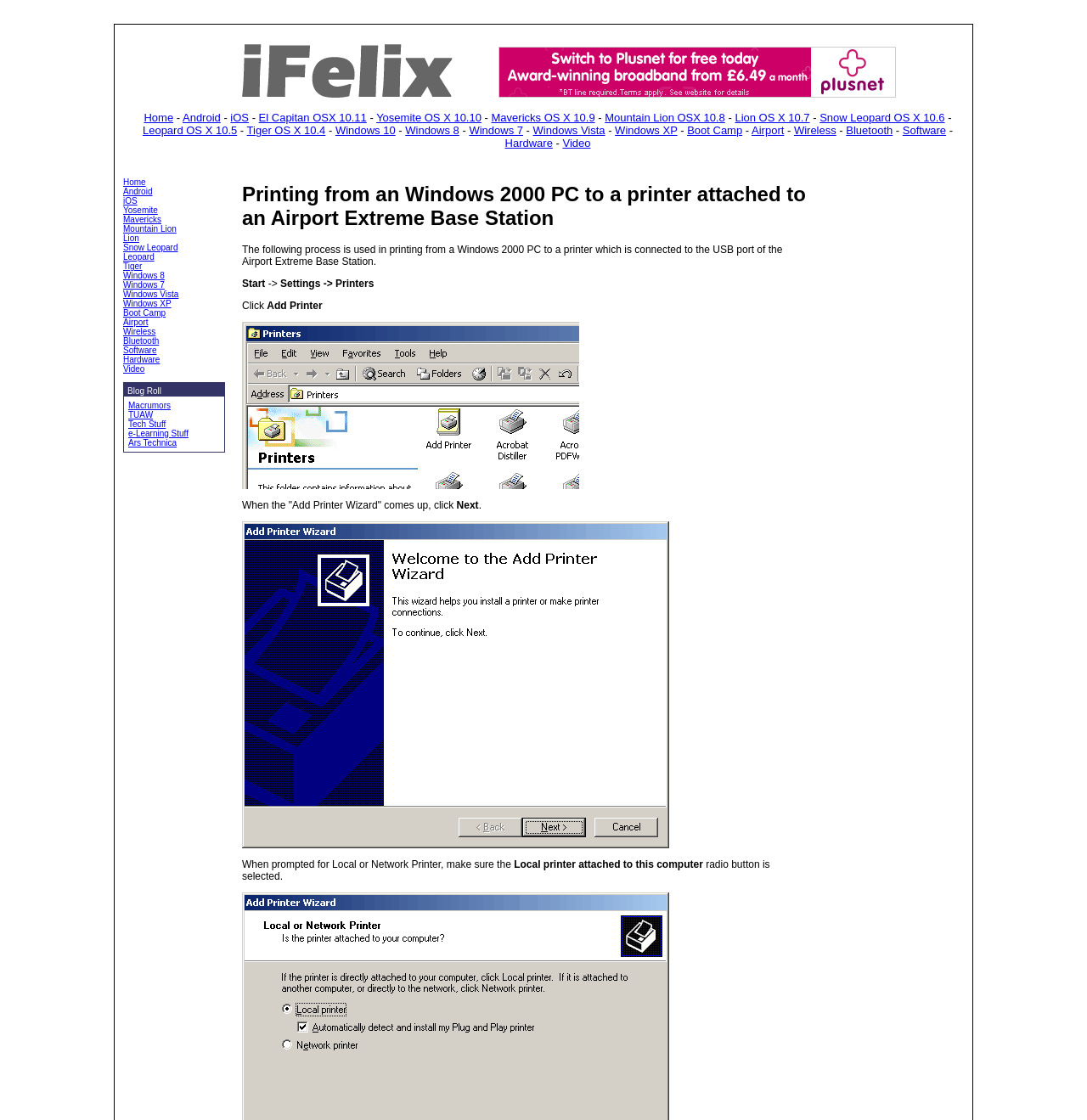Determine the main text heading of the webpage and provide its content.

Printing from an Windows 2000 PC to a printer attached to an Airport Extreme Base Station